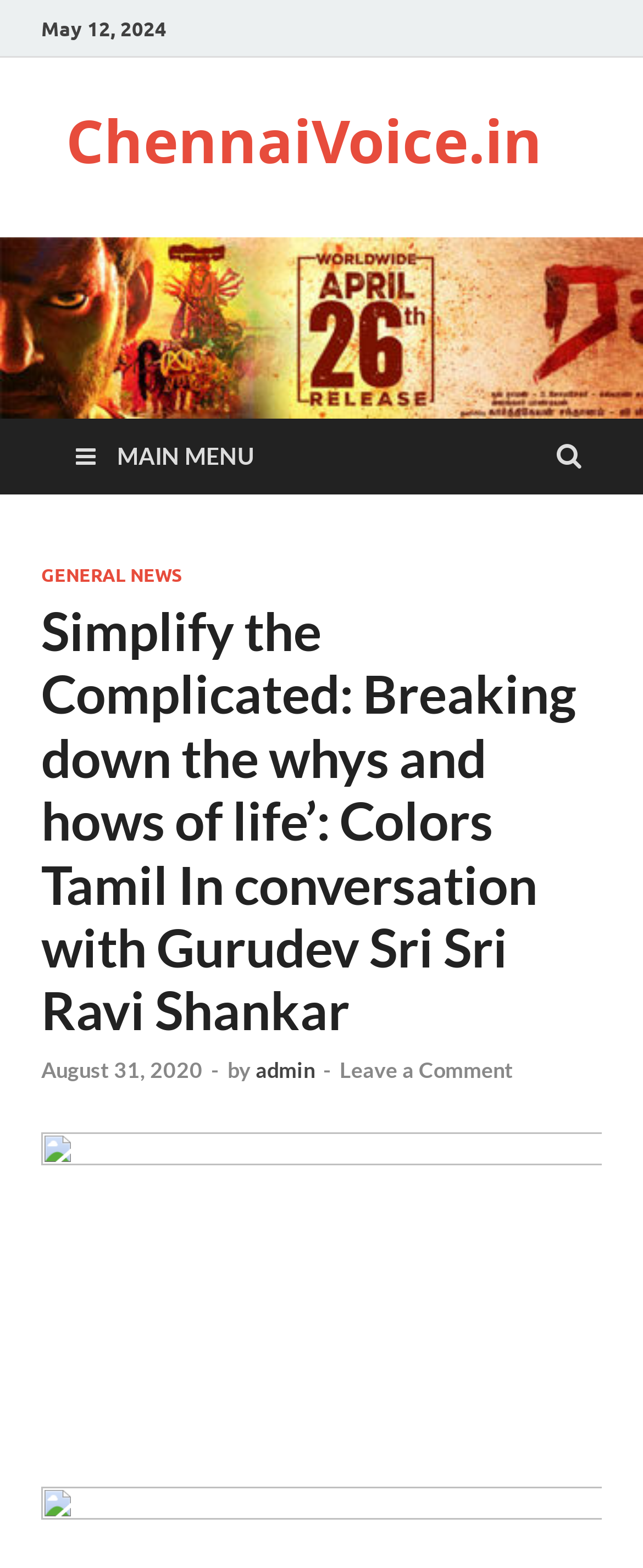From the element description: "admin", extract the bounding box coordinates of the UI element. The coordinates should be expressed as four float numbers between 0 and 1, in the order [left, top, right, bottom].

[0.397, 0.674, 0.49, 0.691]